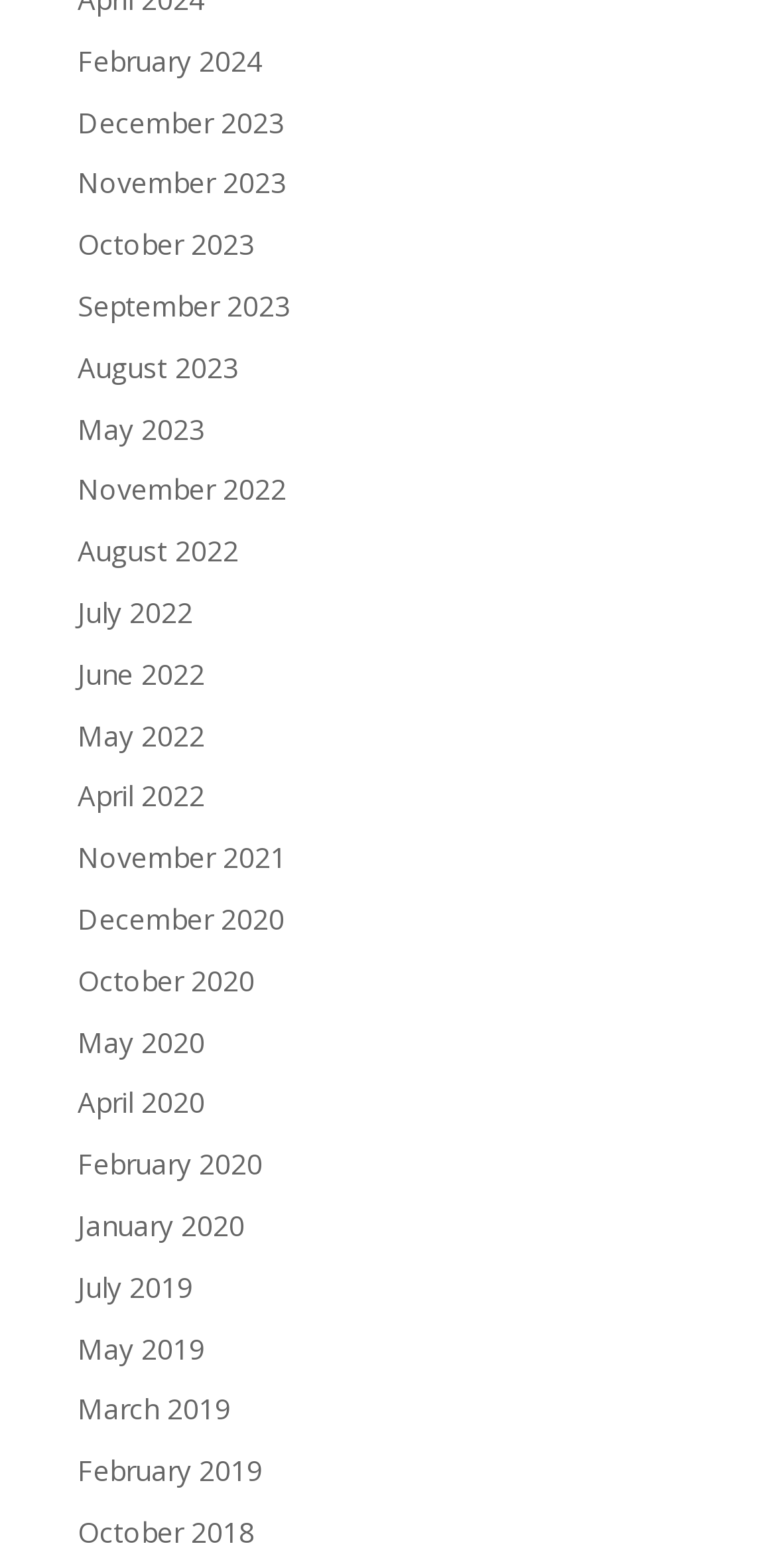How many links are there on the webpage?
Look at the image and respond with a one-word or short-phrase answer.

26